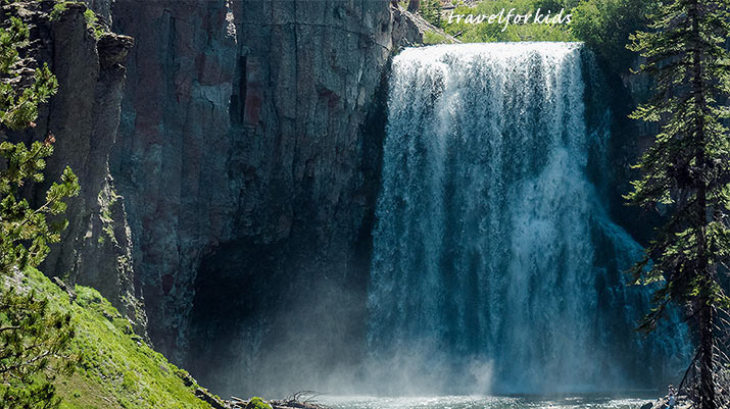What creates mesmerizing rainbows in the mist?
Please answer the question with a detailed and comprehensive explanation.

The caption explains that the falls are particularly noteworthy for their breathtaking beauty, as the sunlight creates mesmerizing rainbows in the mist, inviting visitors to experience the wonders of this natural paradise.